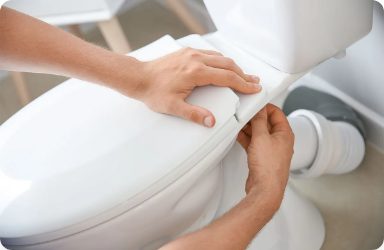Please give a succinct answer to the question in one word or phrase:
What is the goal of the service offered by Red Hat Plumbing?

Stress-free experience